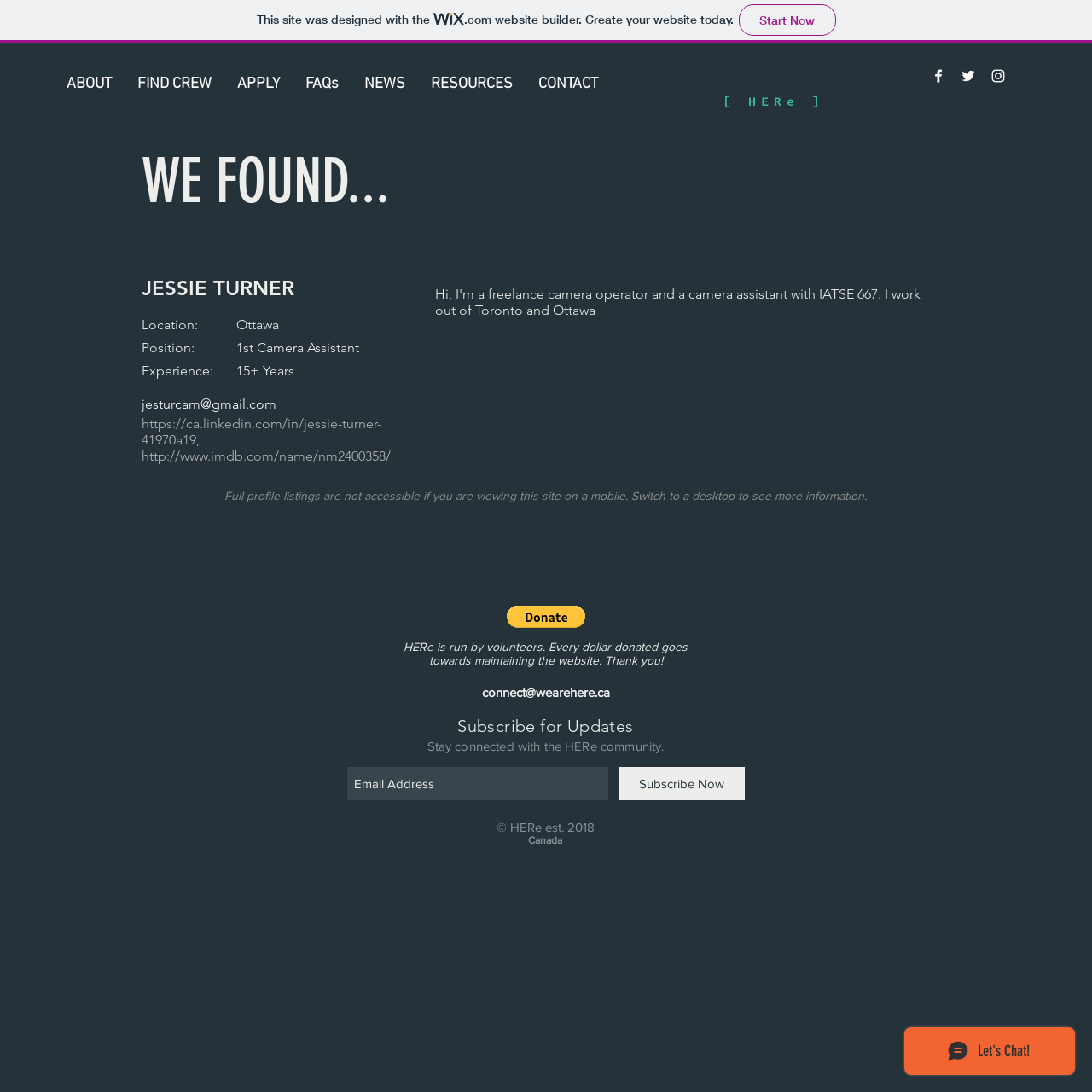What is the profession of the person described?
Refer to the image and give a detailed answer to the query.

Based on the webpage, I found a section that describes a person named Jessie Turner, with a location of Ottawa, and a position of 1st Camera Assistant. This suggests that the person described is a 1st Camera Assistant.